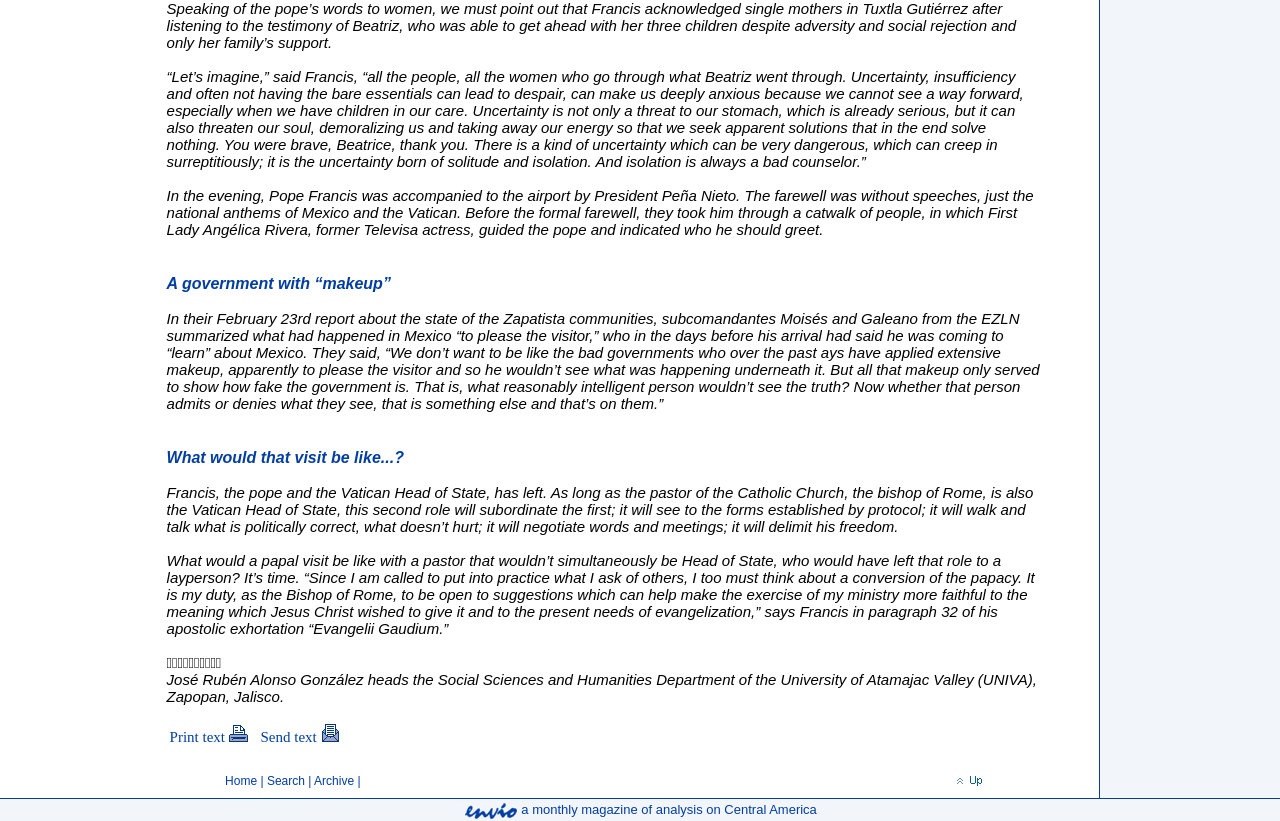Can you find the bounding box coordinates of the area I should click to execute the following instruction: "Click the 'Up' link"?

[0.748, 0.942, 0.767, 0.961]